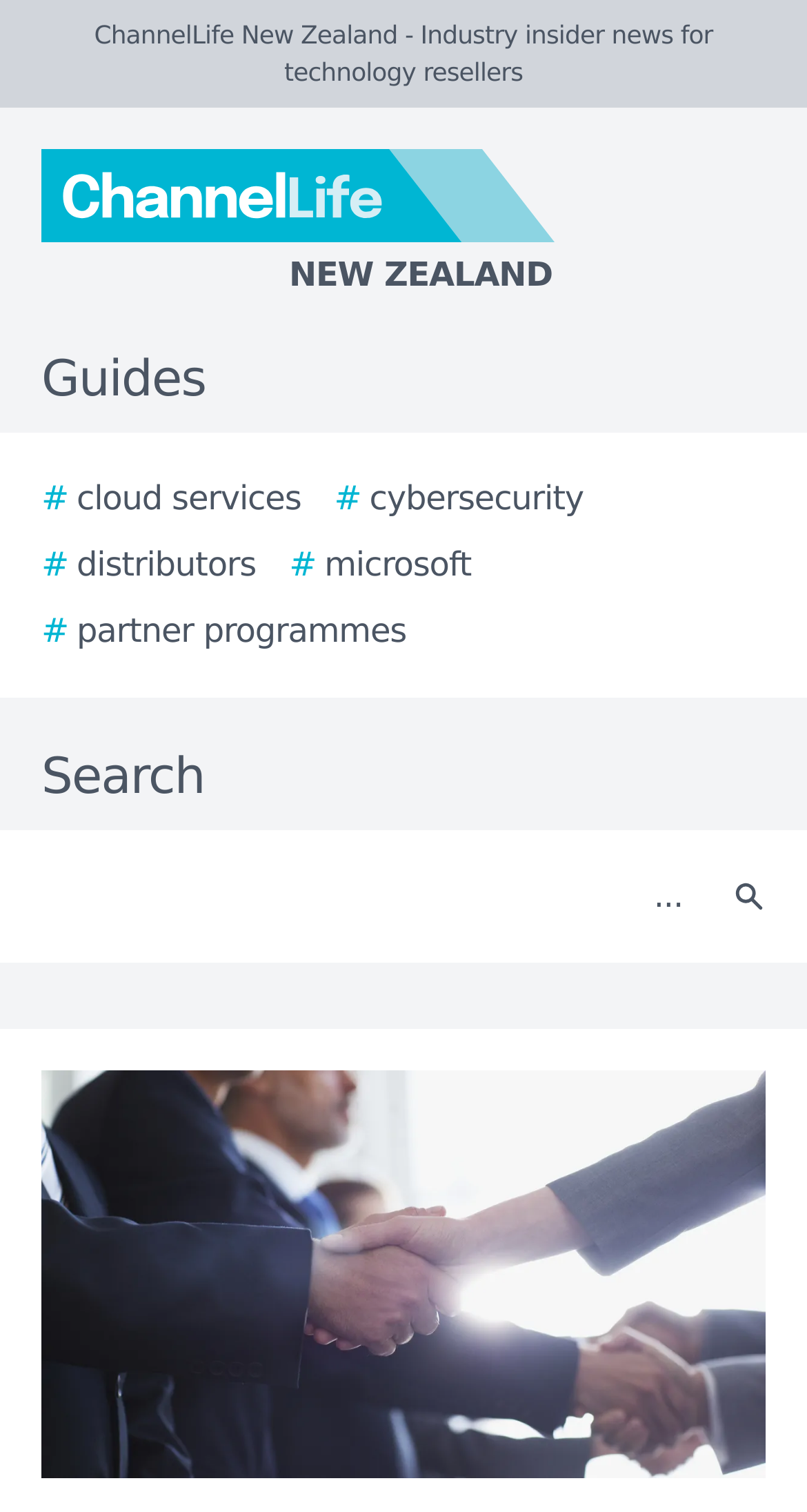Find the bounding box of the UI element described as: "alt="Diatonic Productions"". The bounding box coordinates should be given as four float values between 0 and 1, i.e., [left, top, right, bottom].

None